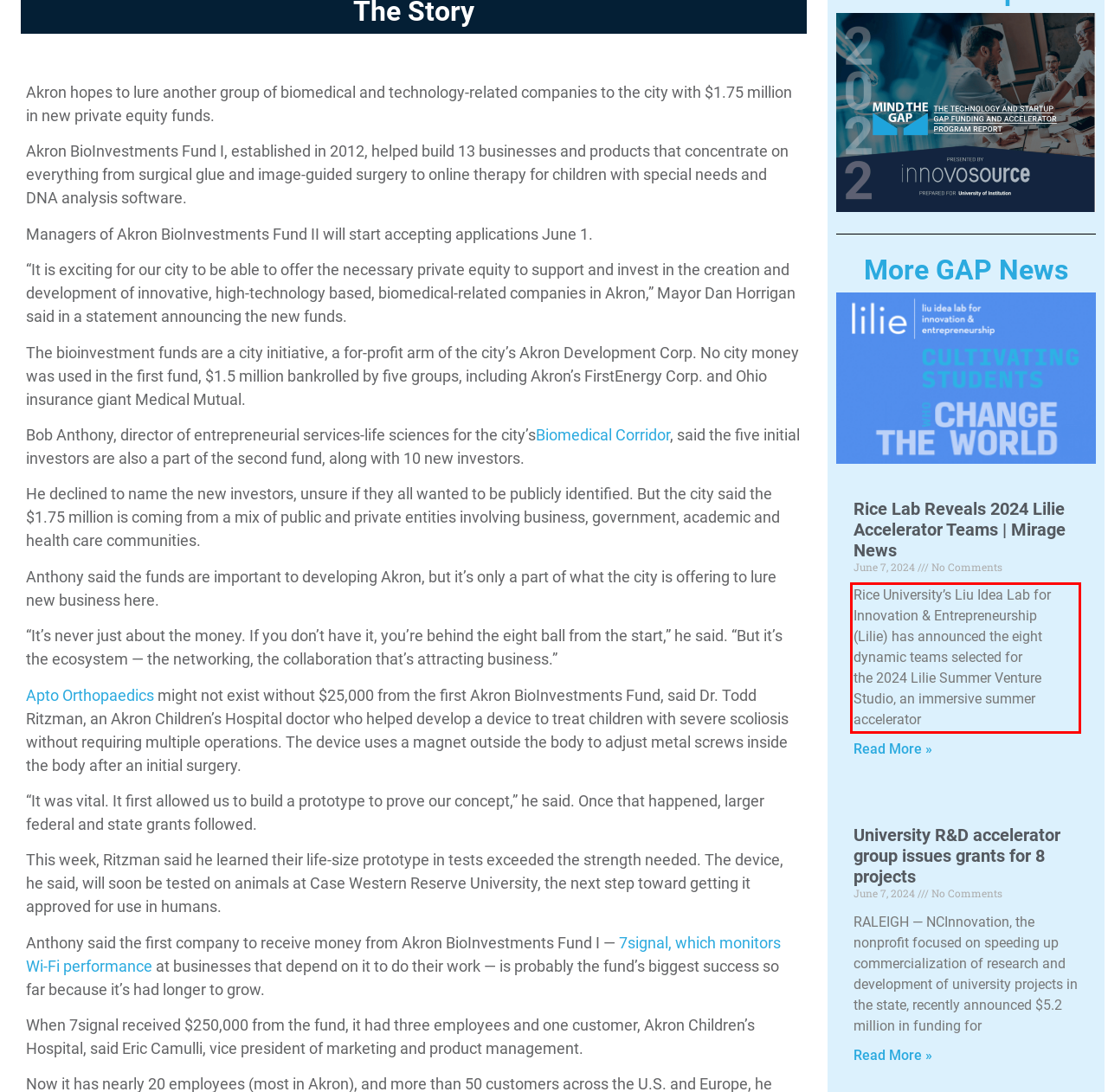You are provided with a screenshot of a webpage that includes a UI element enclosed in a red rectangle. Extract the text content inside this red rectangle.

Rice University’s Liu Idea Lab for Innovation & Entrepreneurship (Lilie) has announced the eight dynamic teams selected for the 2024 Lilie Summer Venture Studio, an immersive summer accelerator